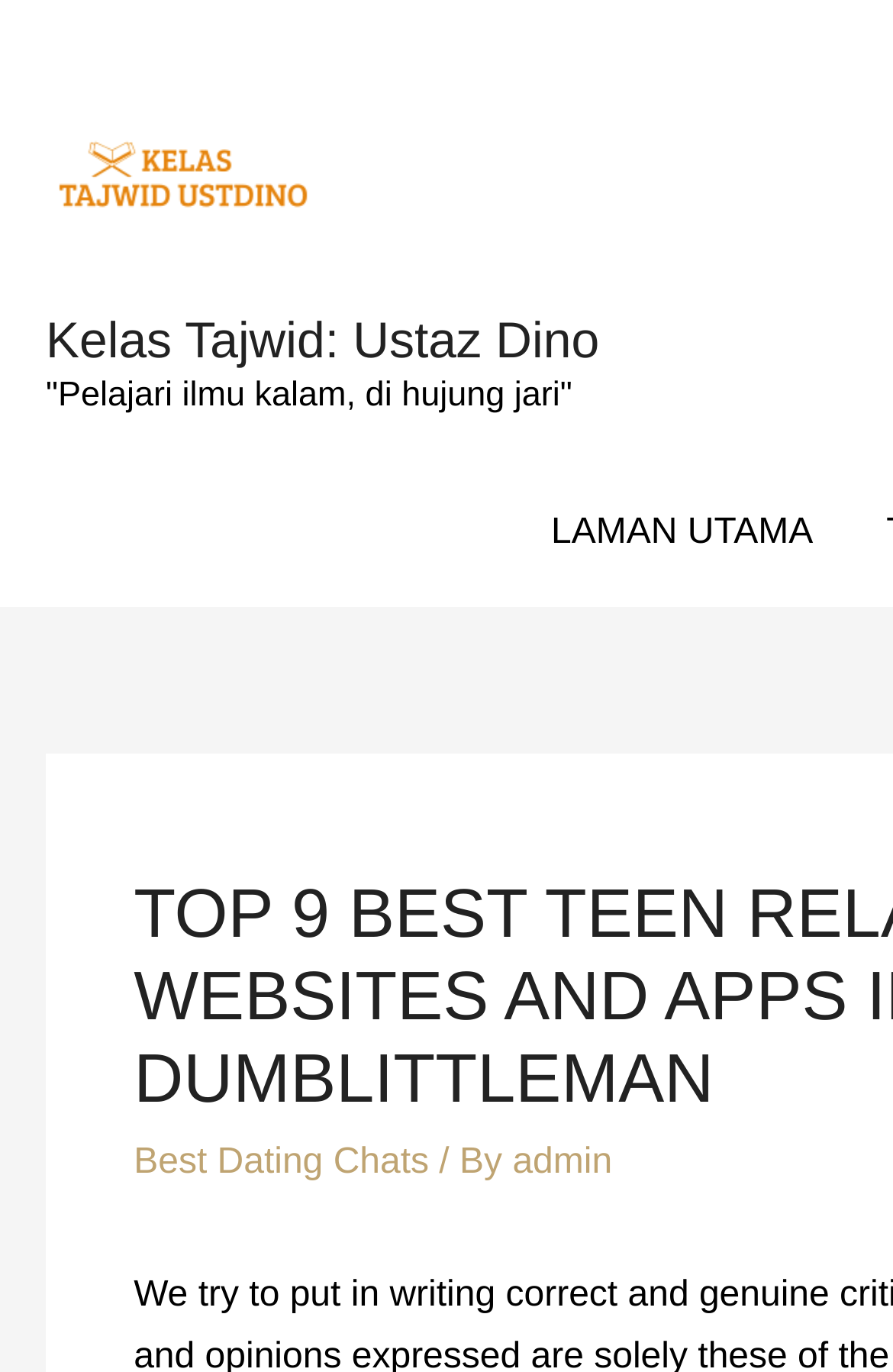Provide a one-word or one-phrase answer to the question:
What is the position of the 'LAMAN UTAMA' link?

Bottom right